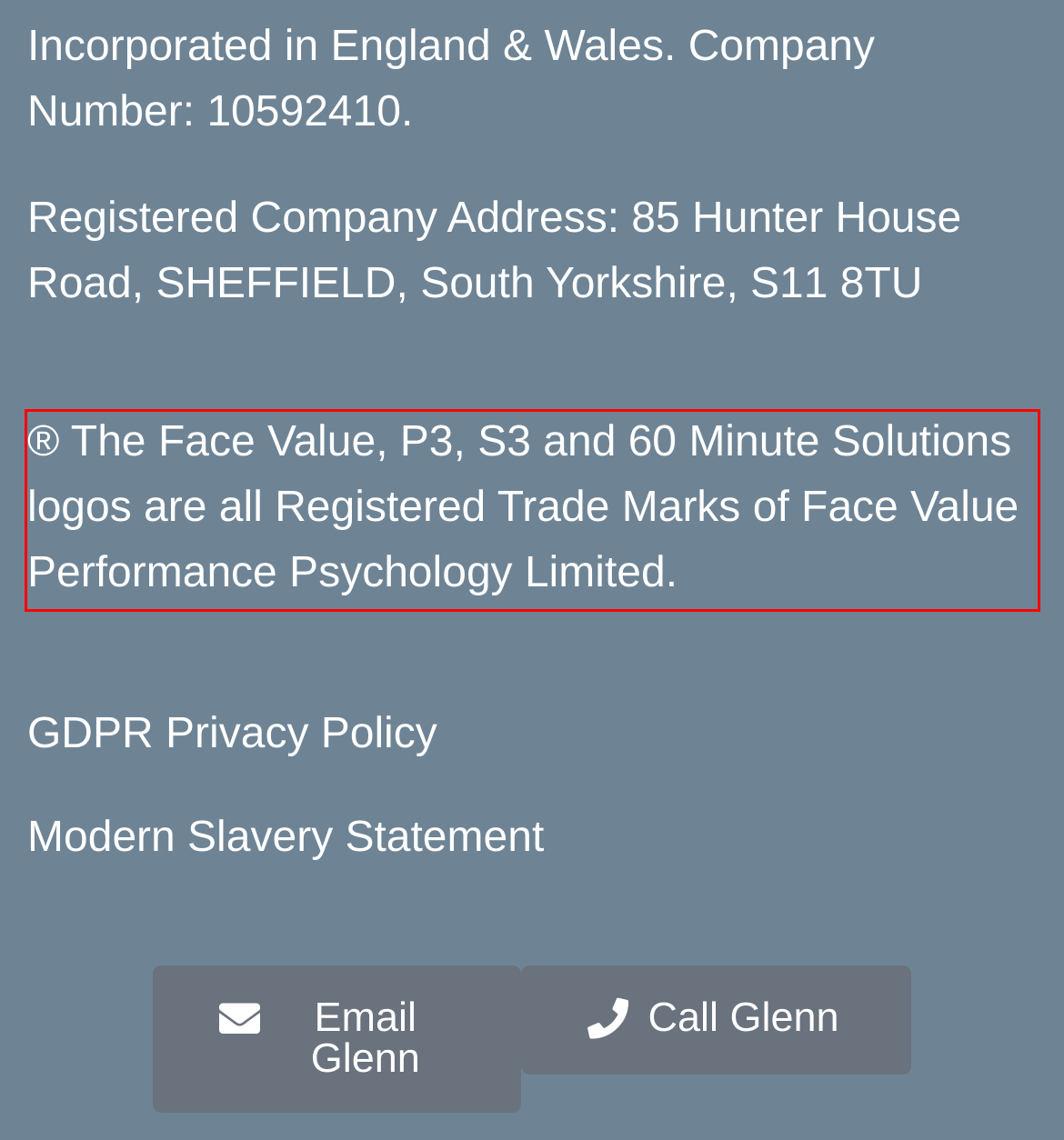Using the provided screenshot of a webpage, recognize the text inside the red rectangle bounding box by performing OCR.

® The Face Value, P3, S3 and 60 Minute Solutions logos are all Registered Trade Marks of Face Value Performance Psychology Limited.